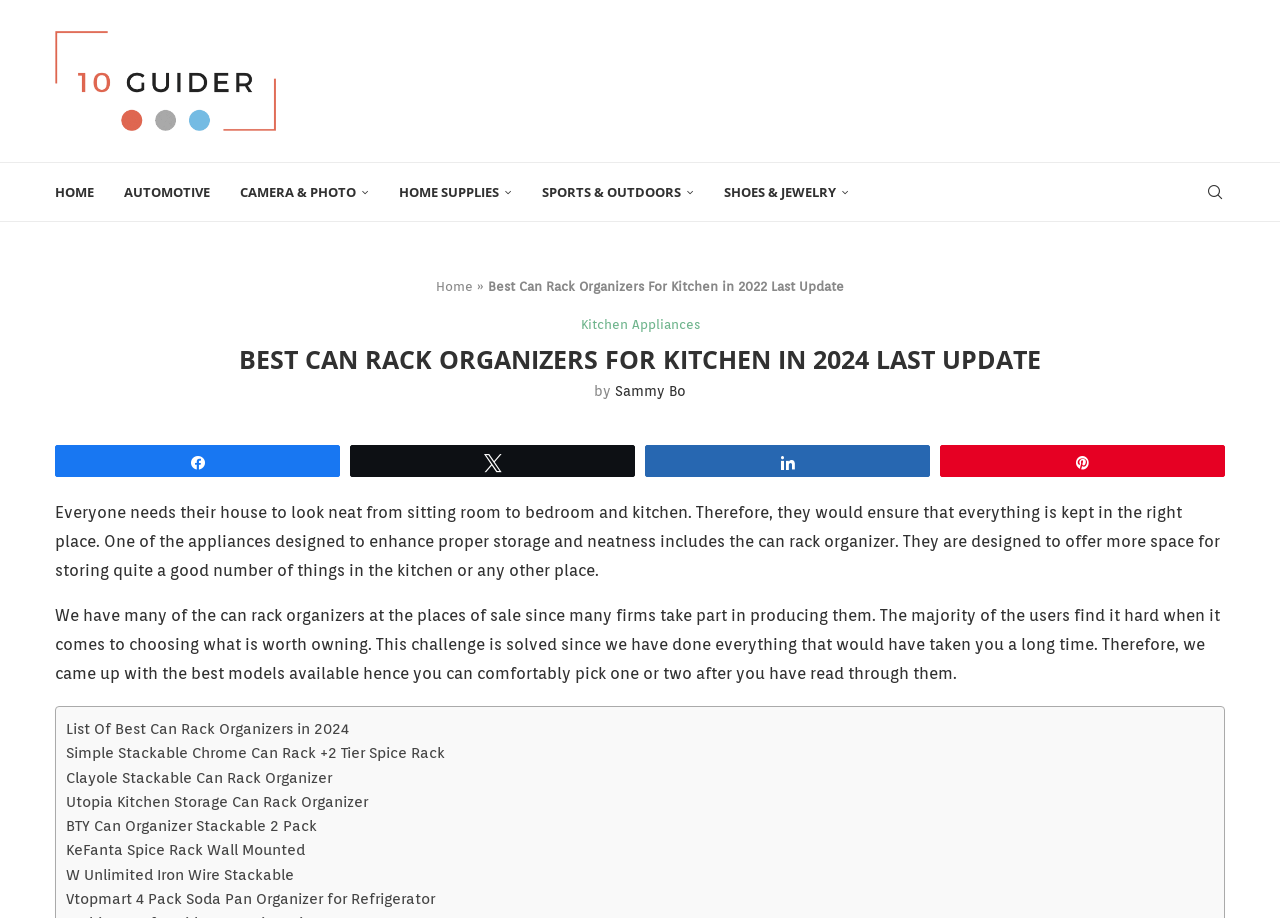How many can rack organizers are listed in the article?
Answer with a single word or short phrase according to what you see in the image.

8